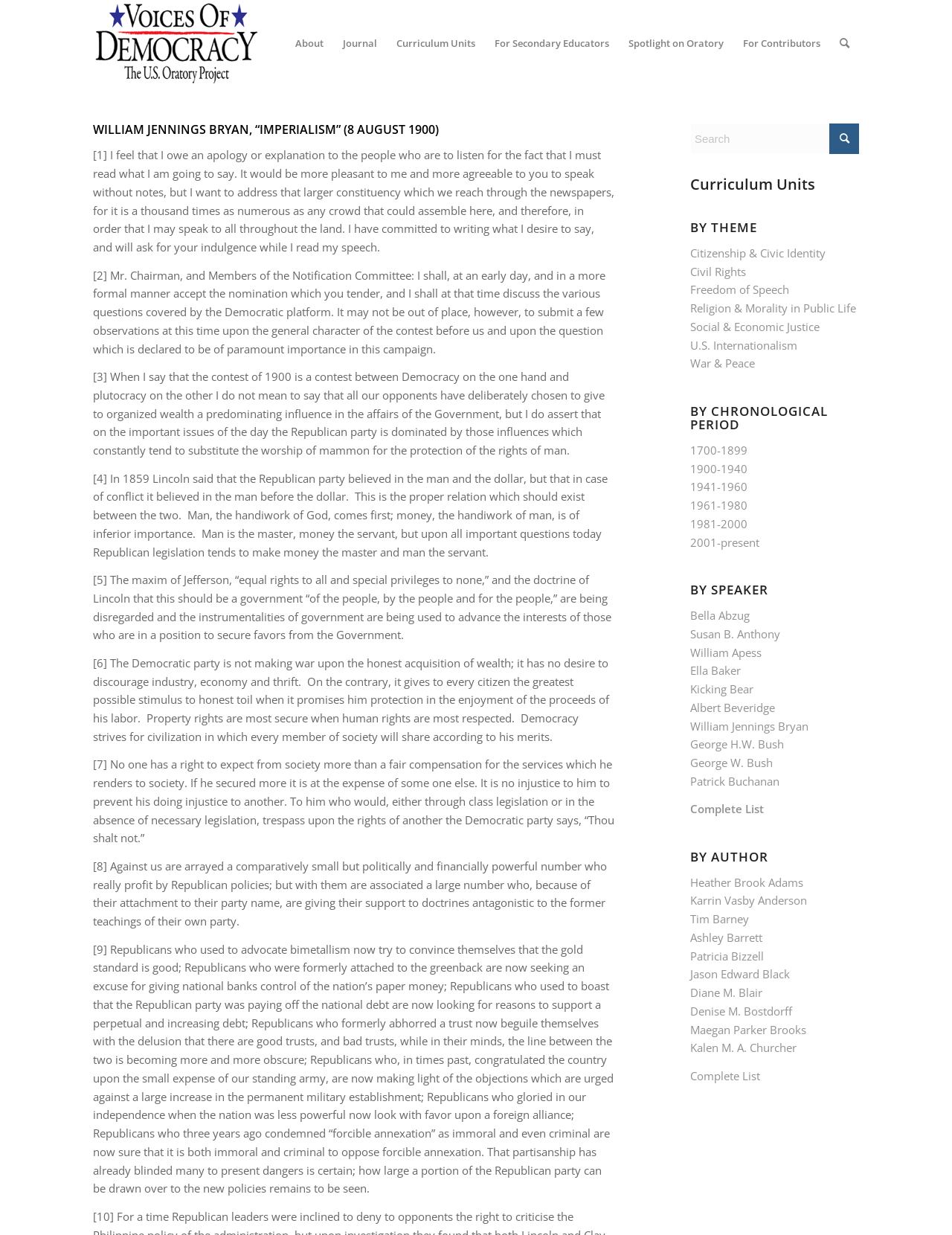Please identify the bounding box coordinates of the element I should click to complete this instruction: 'Go to the 'Curriculum Units' page'. The coordinates should be given as four float numbers between 0 and 1, like this: [left, top, right, bottom].

[0.725, 0.143, 0.902, 0.156]